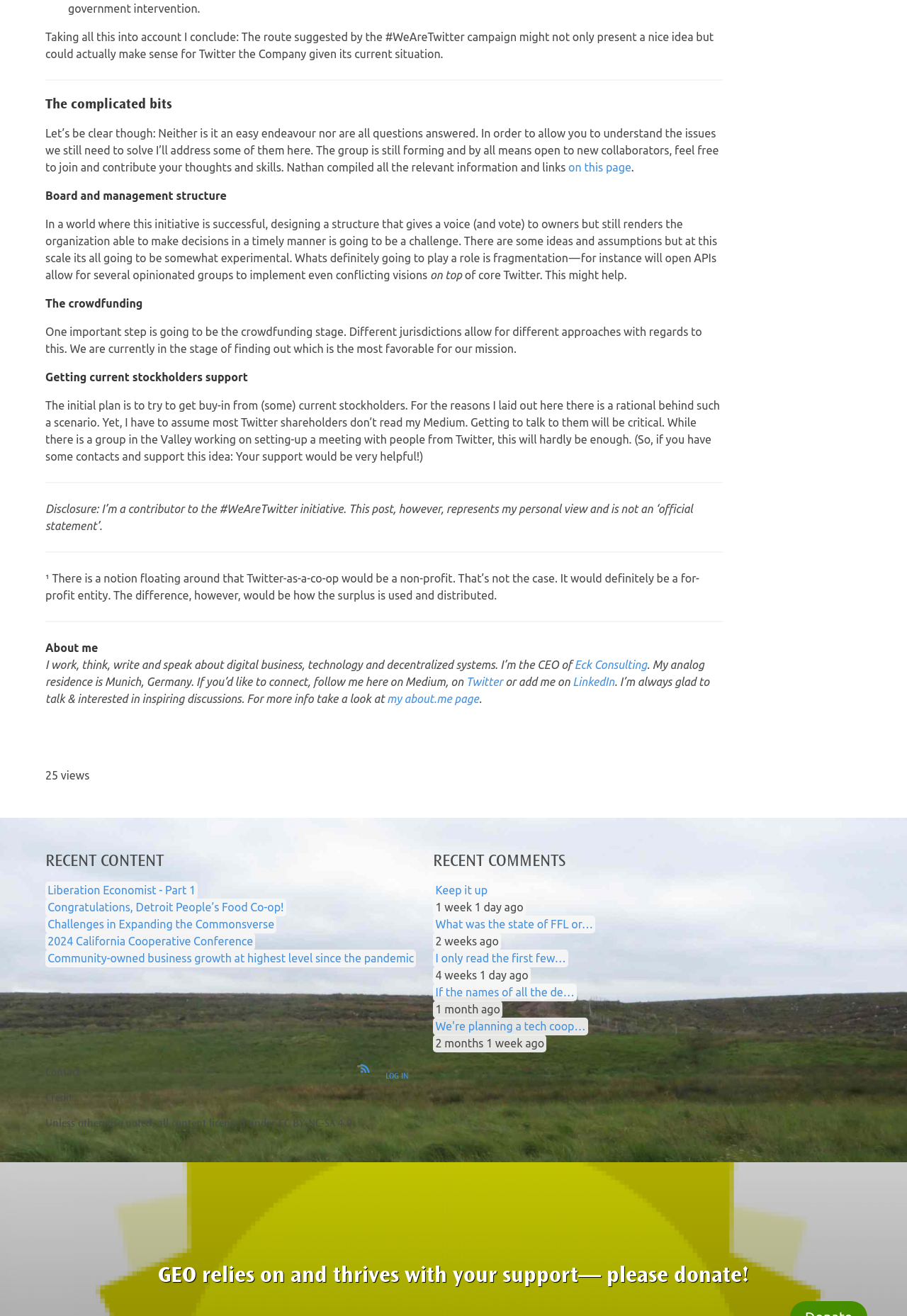Pinpoint the bounding box coordinates of the element to be clicked to execute the instruction: "Read the article about the complicated bits".

[0.05, 0.074, 0.797, 0.086]